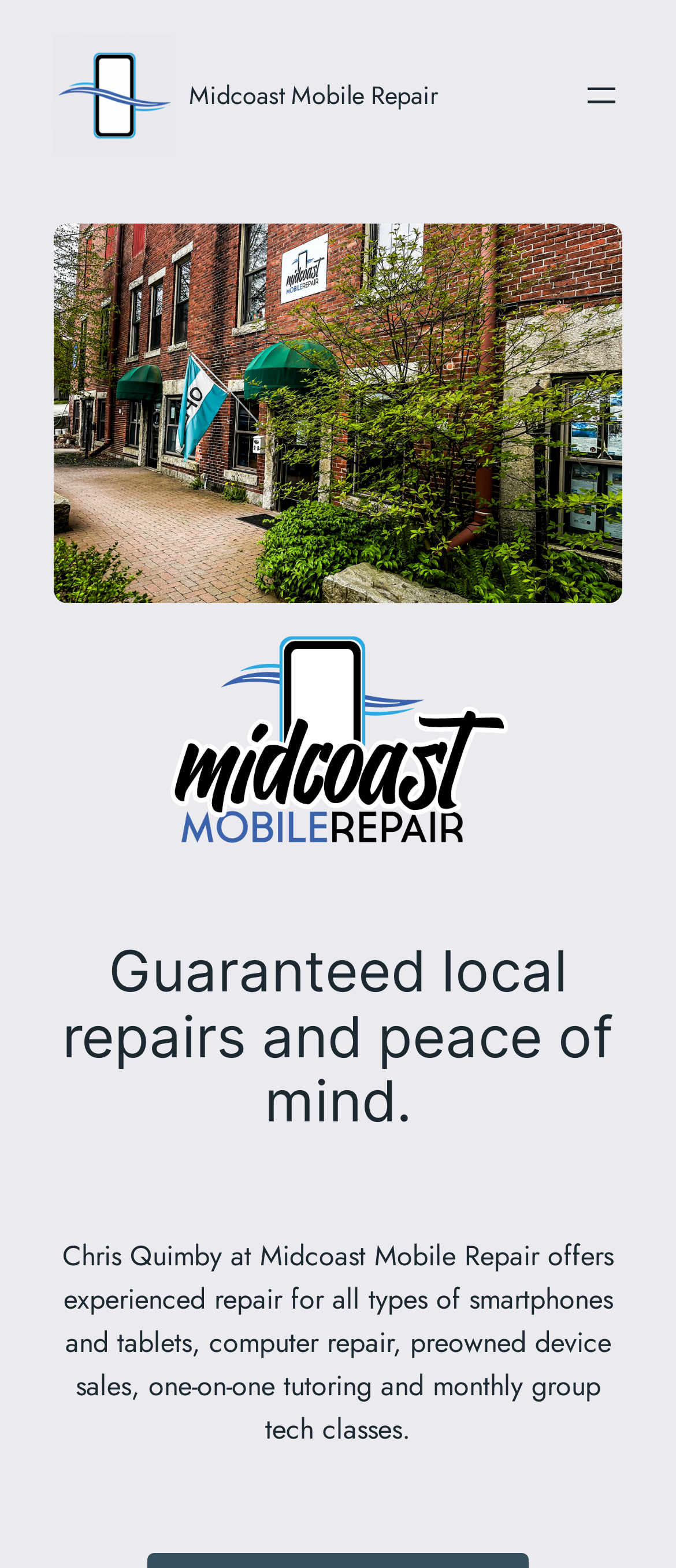Give the bounding box coordinates for the element described as: "alt="Midcoast Mobile Repair"".

[0.08, 0.022, 0.259, 0.099]